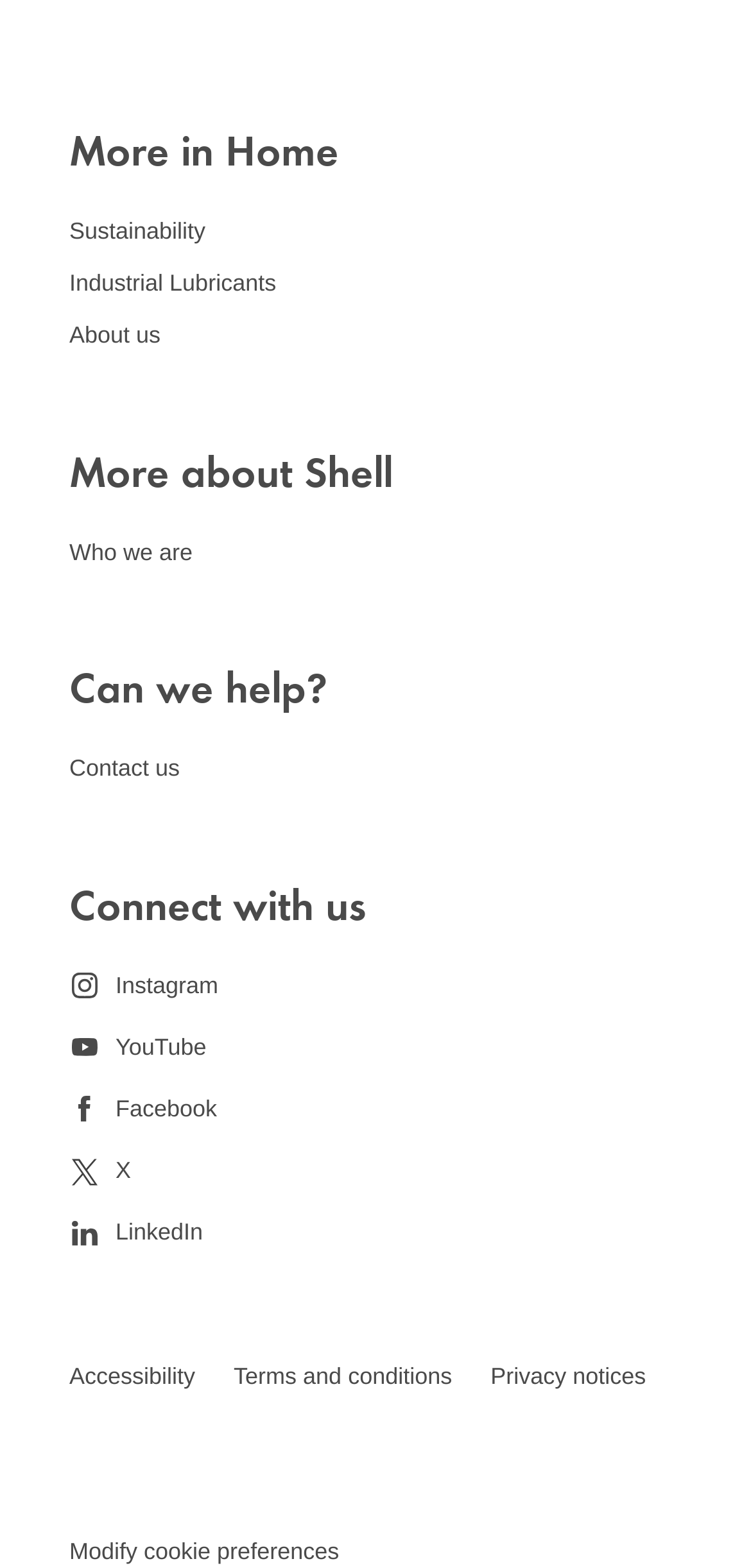Specify the bounding box coordinates of the area that needs to be clicked to achieve the following instruction: "Read Terms and conditions".

[0.311, 0.869, 0.602, 0.886]